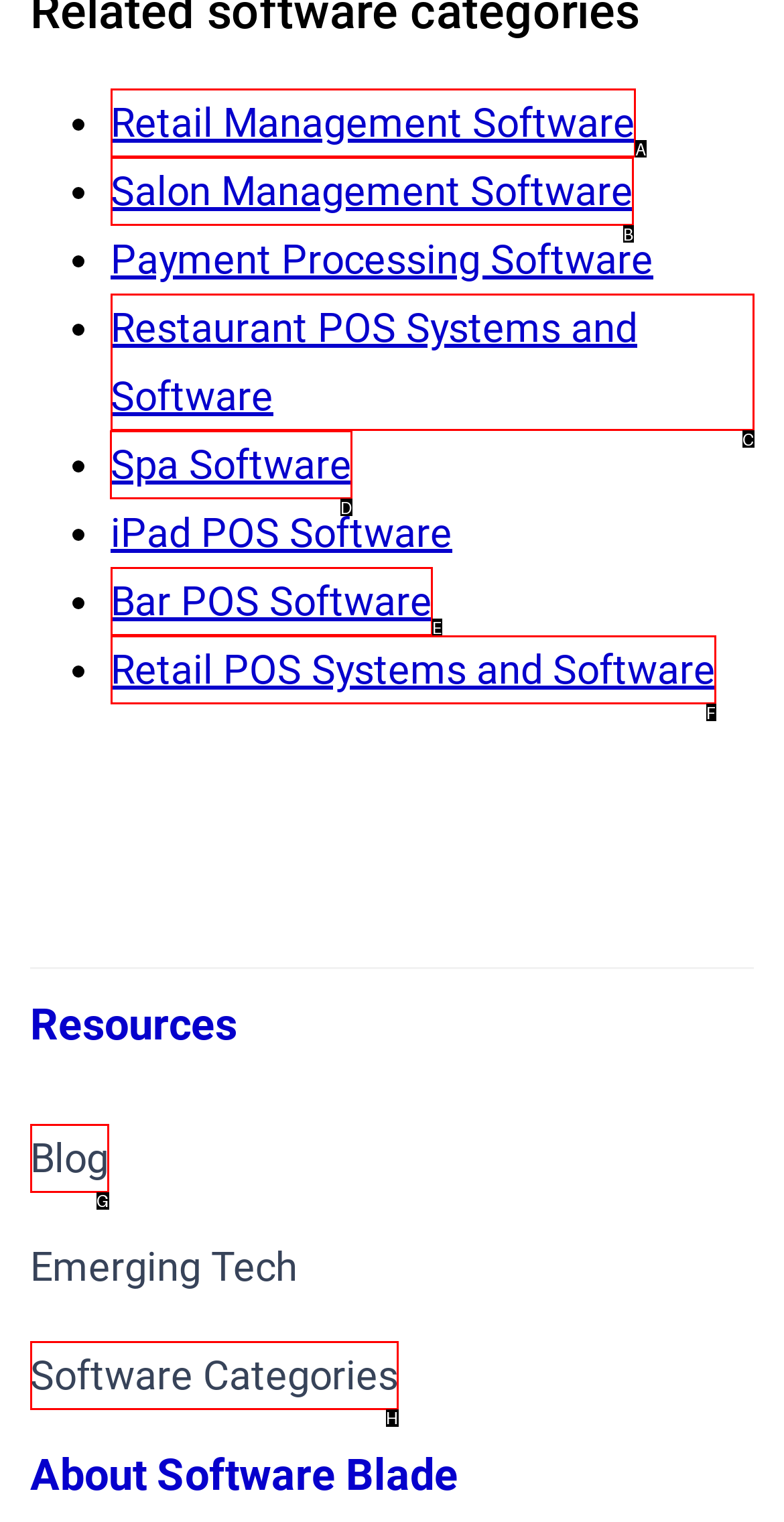To complete the task: Check out Spa Software, select the appropriate UI element to click. Respond with the letter of the correct option from the given choices.

D